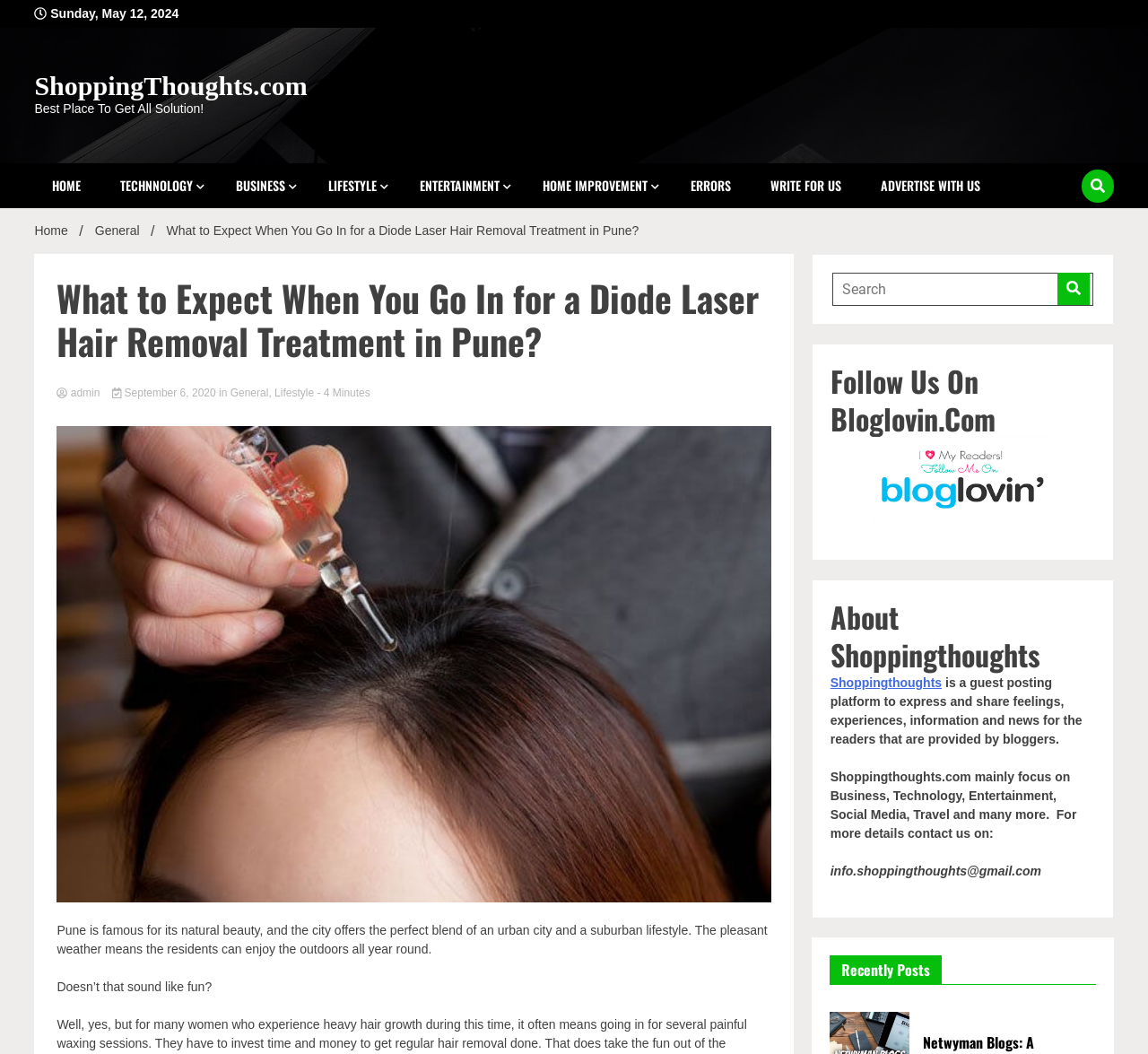Using the information from the screenshot, answer the following question thoroughly:
What is the topic of the article?

The topic of the article can be found in the heading element with the text 'What to Expect When You Go In for a Diode Laser Hair Removal Treatment in Pune?' which is located at the top of the article section.